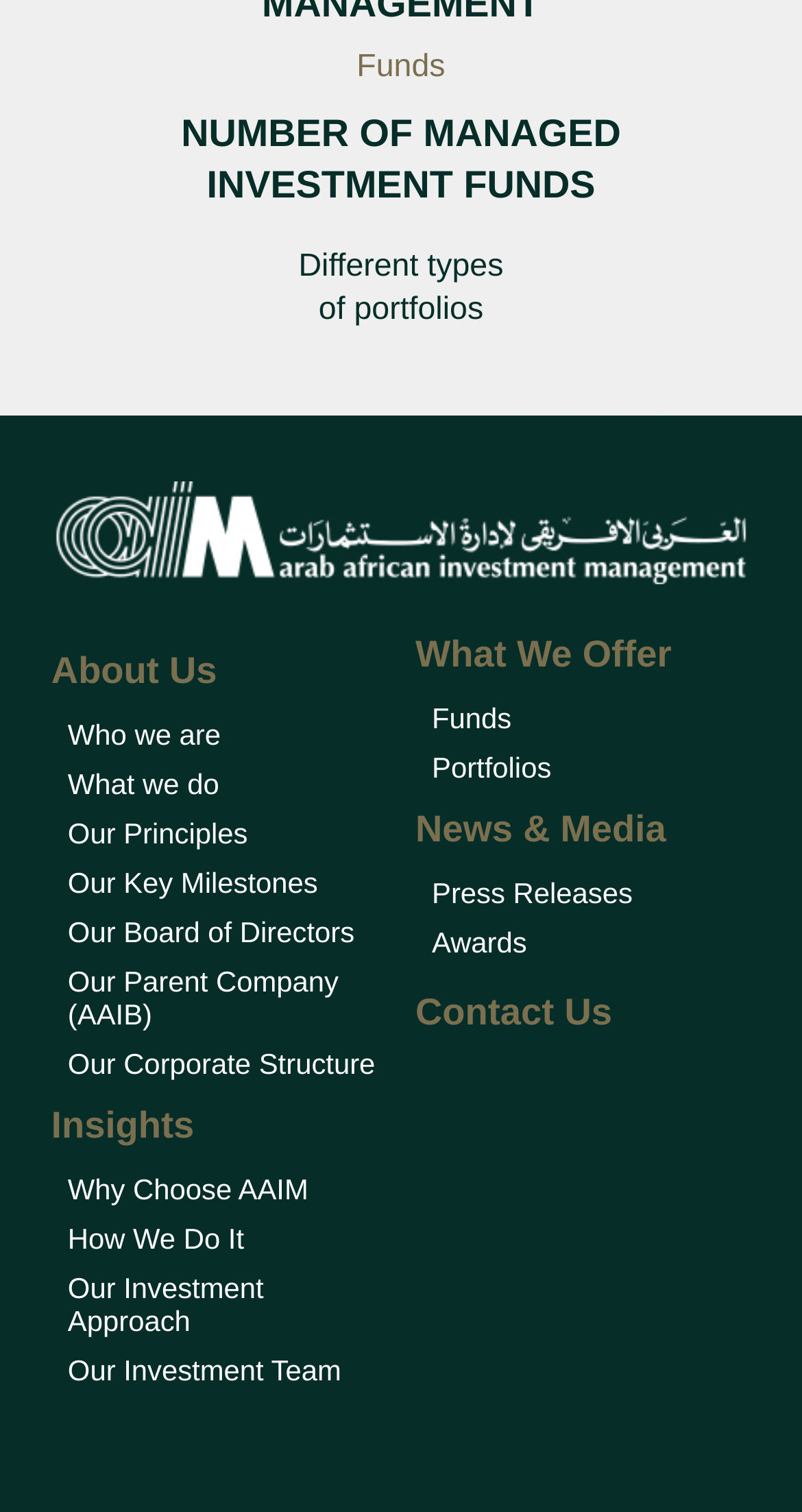Can you specify the bounding box coordinates for the region that should be clicked to fulfill this instruction: "Select the archives".

None